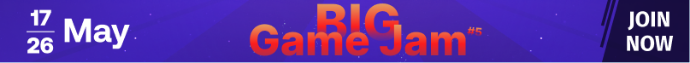Please examine the image and answer the question with a detailed explanation:
What is the prominent call-to-action?

The design of the image features a prominent 'JOIN NOW' call-to-action, which is likely intended to encourage participation in the event.